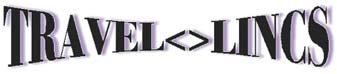What type of service is associated with the logo?
Look at the image and respond with a one-word or short-phrase answer.

Premium travel solutions